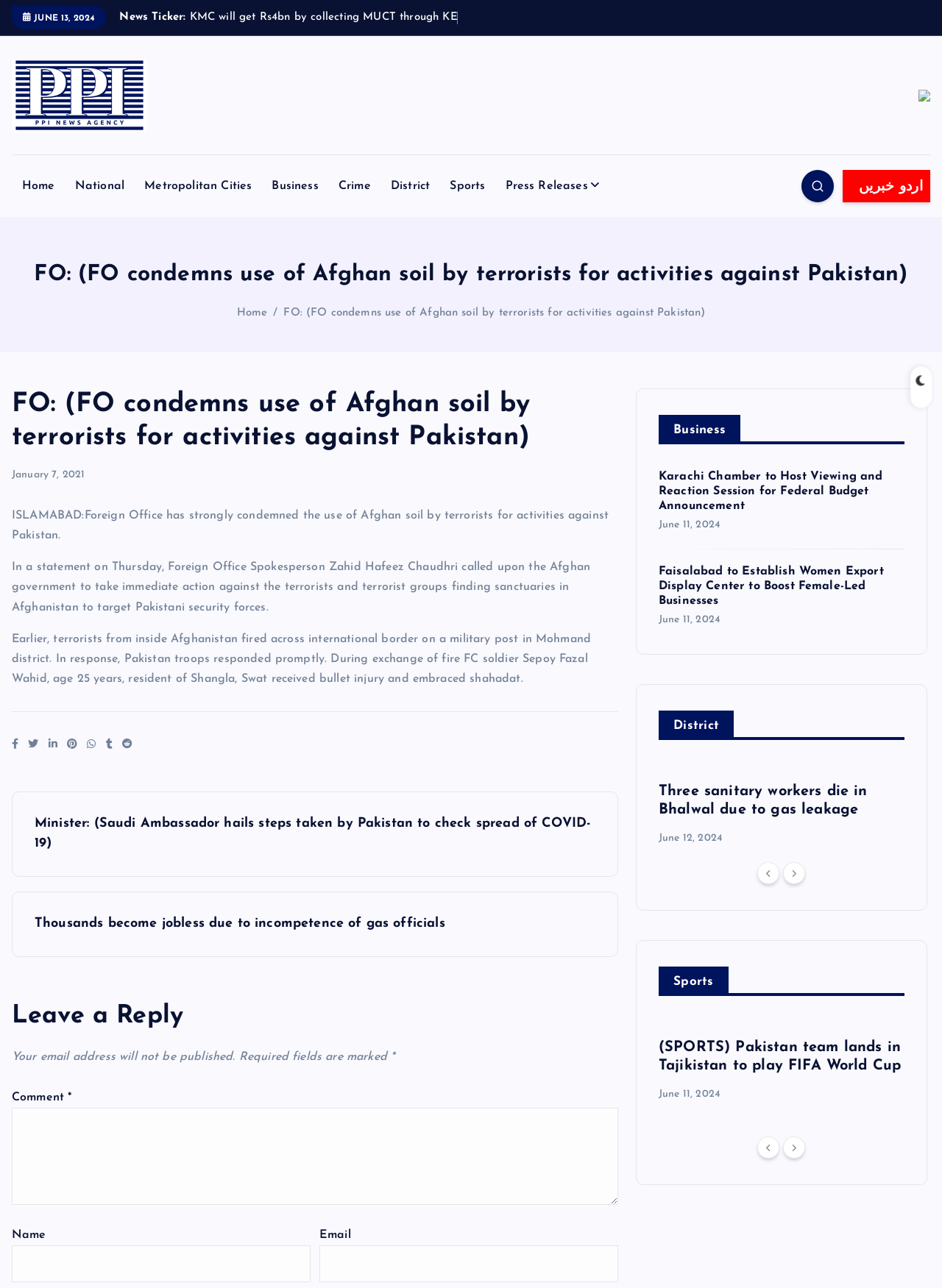Determine the bounding box coordinates of the section to be clicked to follow the instruction: "Enter a comment in the text box". The coordinates should be given as four float numbers between 0 and 1, formatted as [left, top, right, bottom].

[0.012, 0.86, 0.656, 0.936]